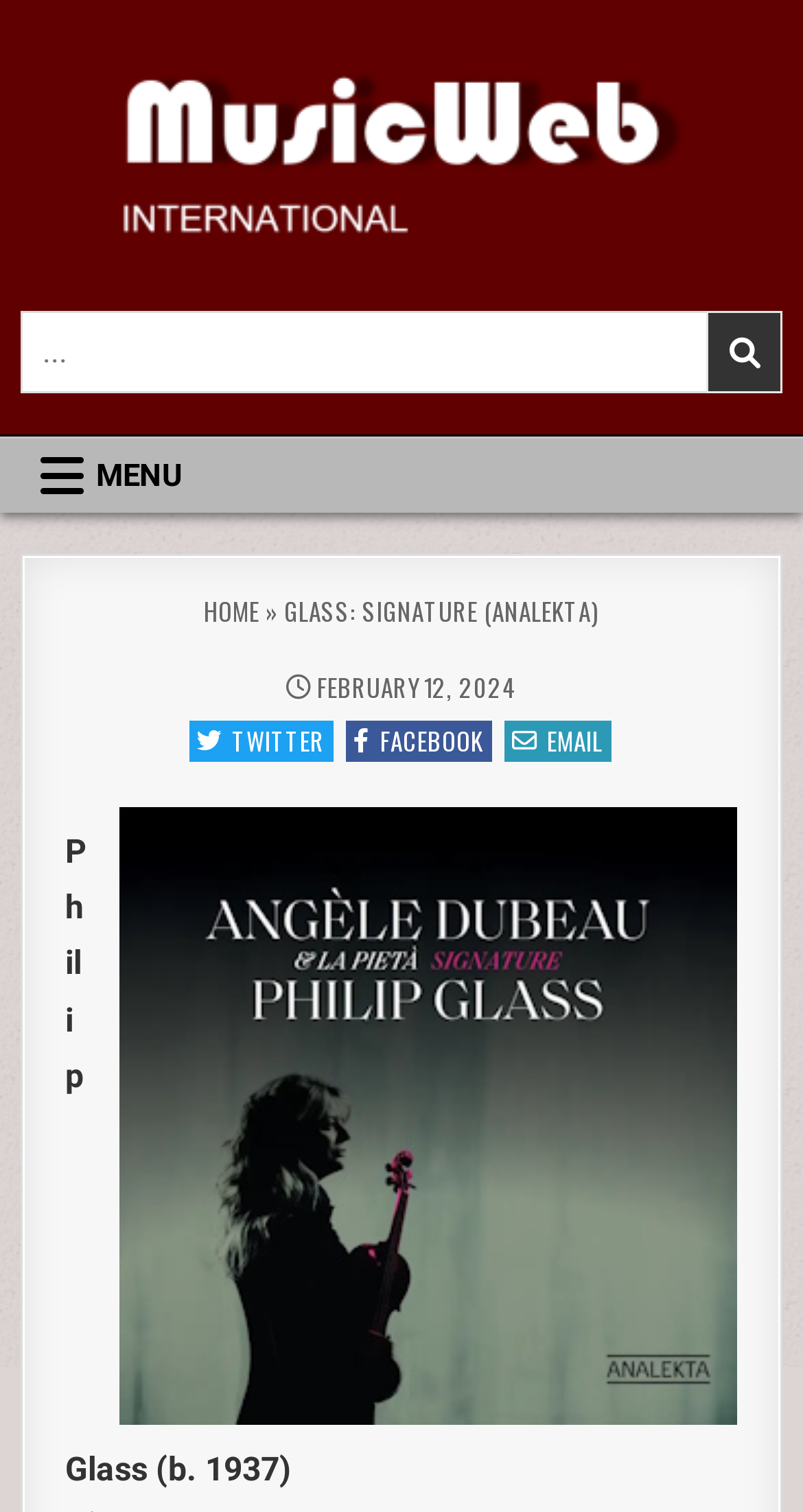Is the navigation menu expanded?
Please look at the screenshot and answer in one word or a short phrase.

False